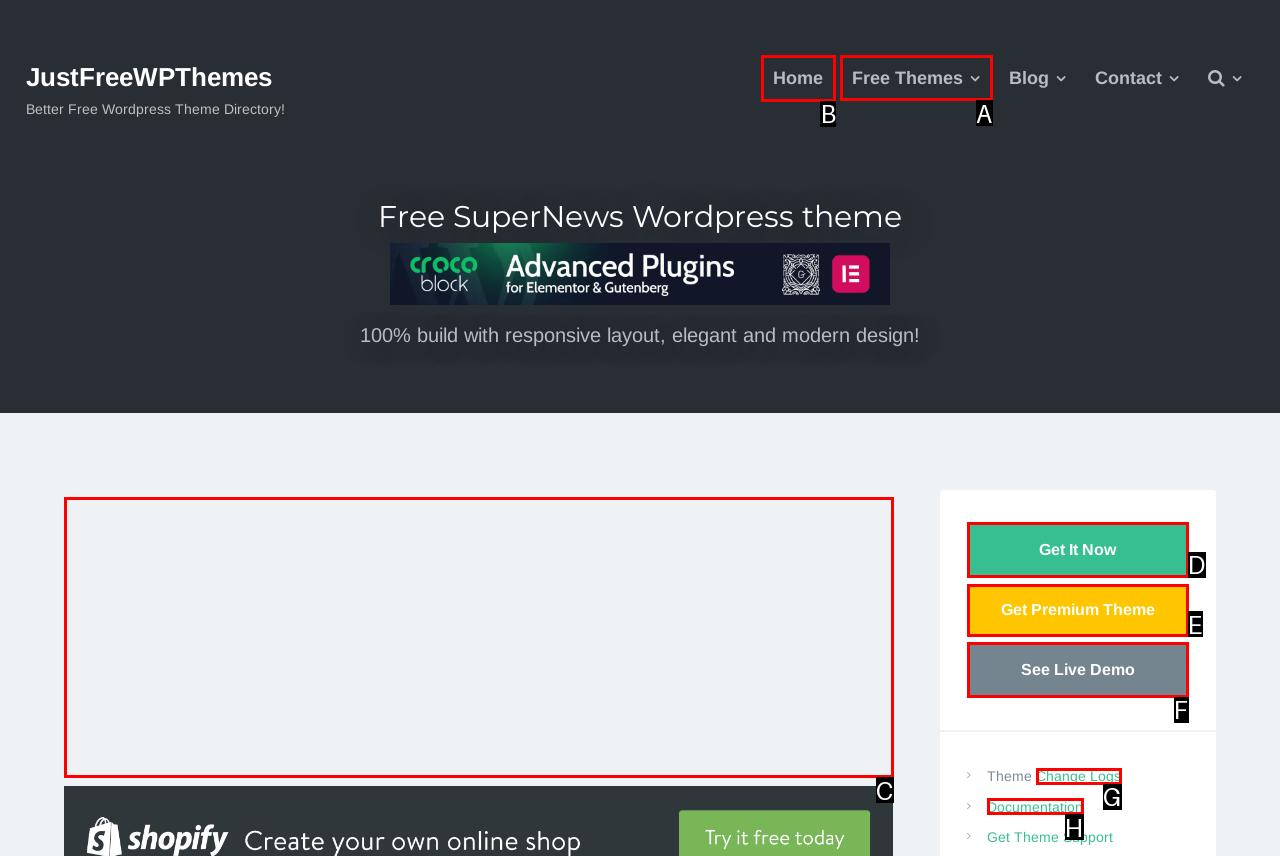Determine the right option to click to perform this task: Search for something
Answer with the correct letter from the given choices directly.

None